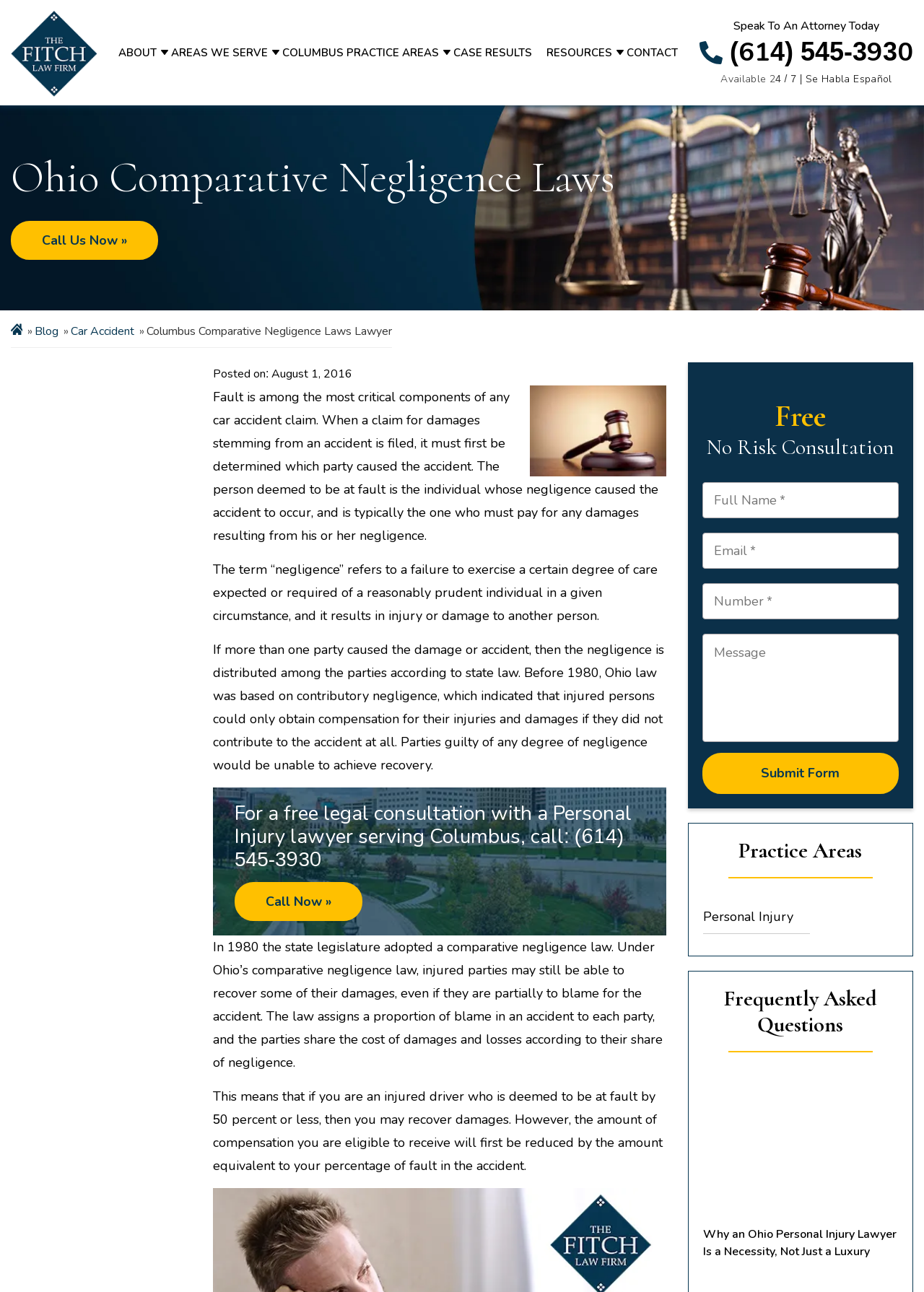What is comparative negligence law?
Using the image provided, answer with just one word or phrase.

A law that assigns blame in an accident